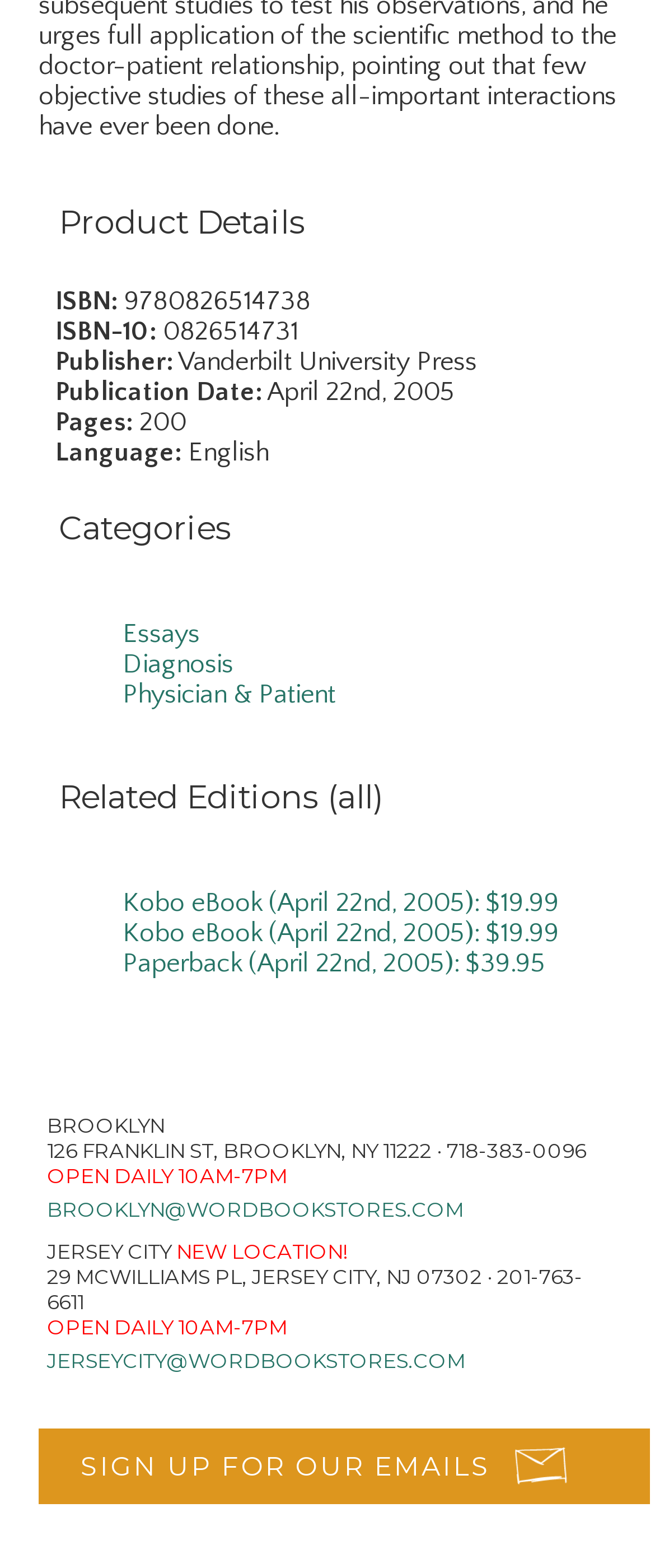Find the bounding box coordinates for the area that must be clicked to perform this action: "Sign up for emails".

[0.123, 0.925, 0.749, 0.946]